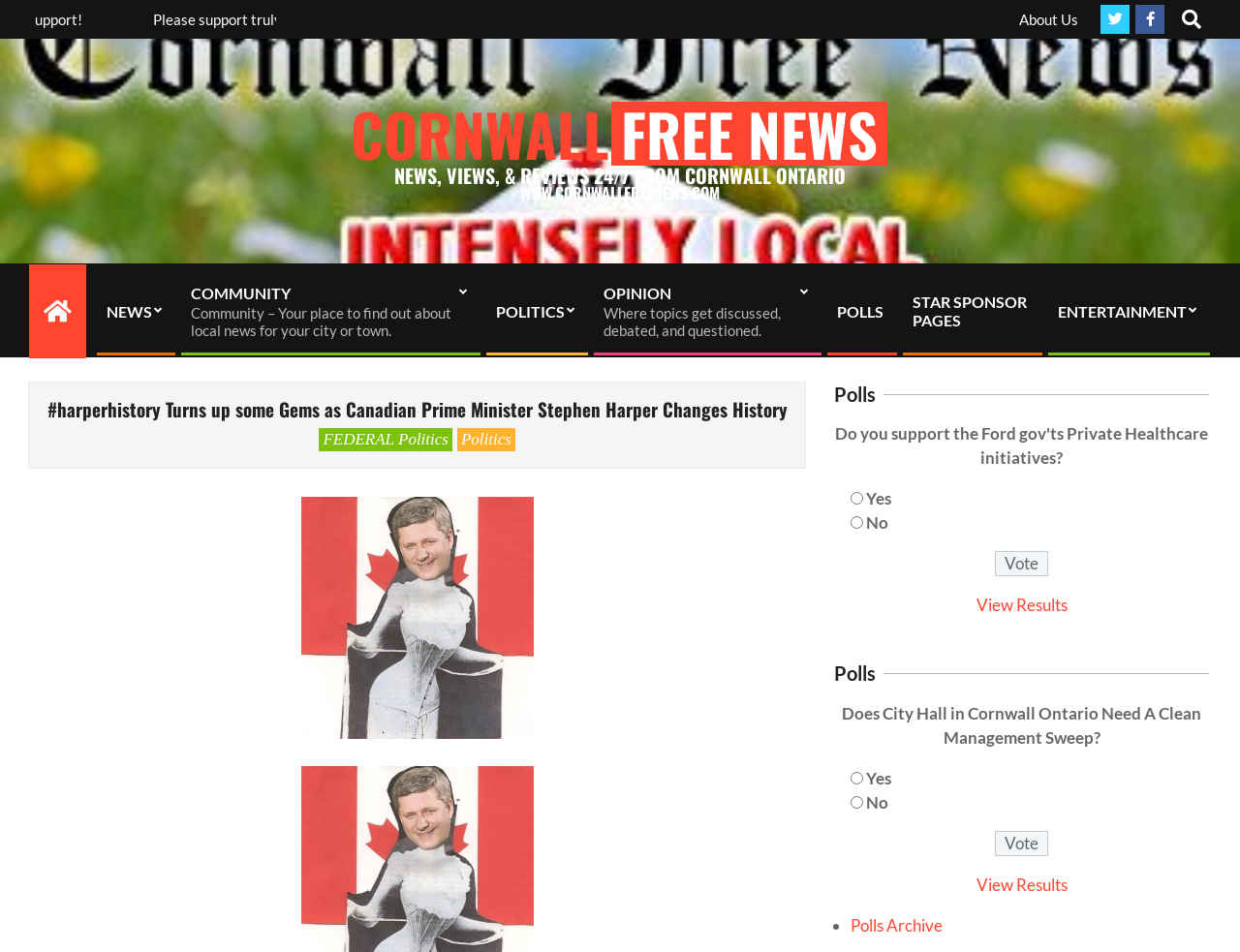From the webpage screenshot, identify the region described by Star Sponsor Pages. Provide the bounding box coordinates as (top-left x, top-left y, bottom-right x, bottom-right y), with each value being a floating point number between 0 and 1.

[0.725, 0.287, 0.841, 0.367]